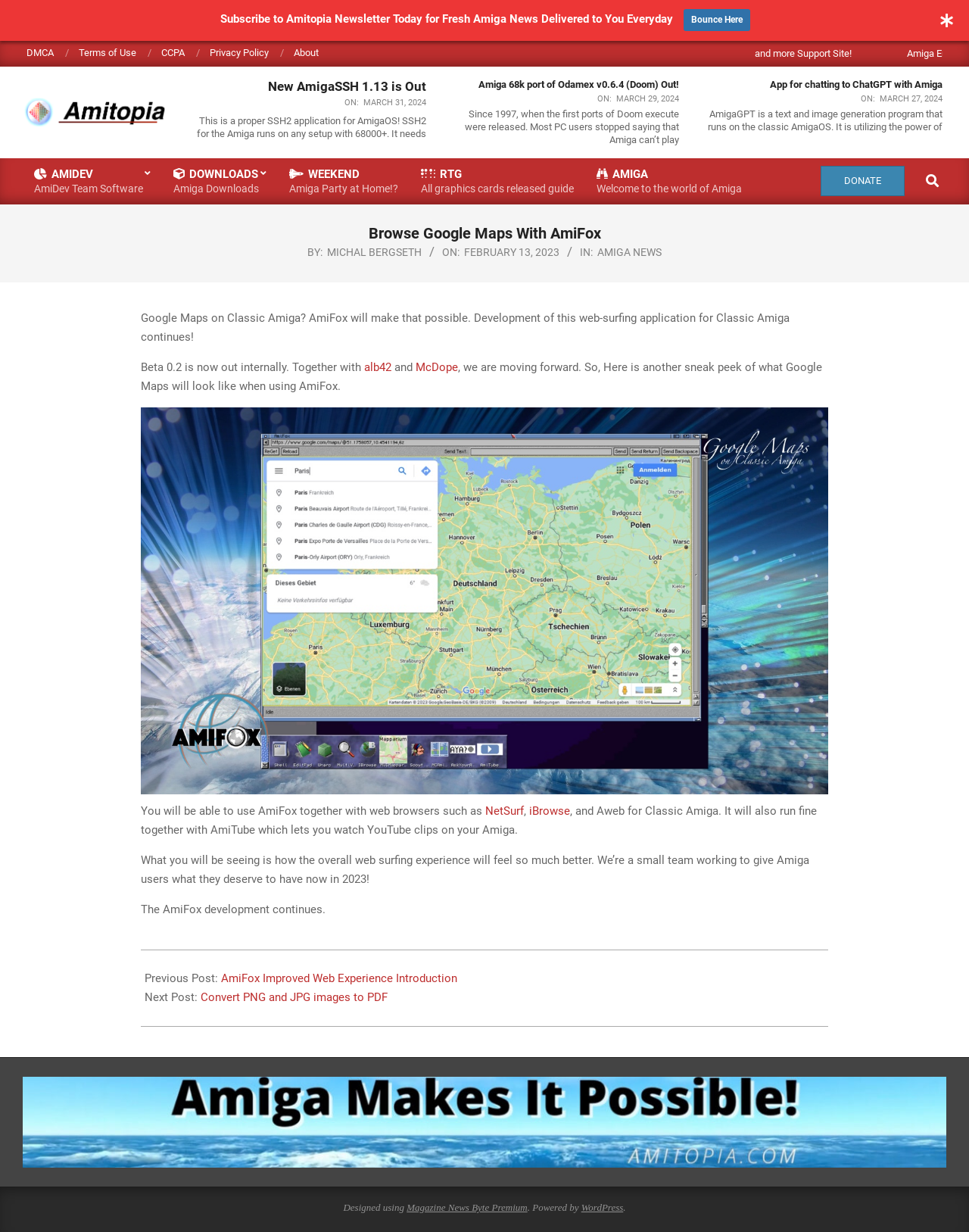Locate the bounding box coordinates of the clickable area to execute the instruction: "Donate to the Amiga development team". Provide the coordinates as four float numbers between 0 and 1, represented as [left, top, right, bottom].

[0.847, 0.135, 0.934, 0.159]